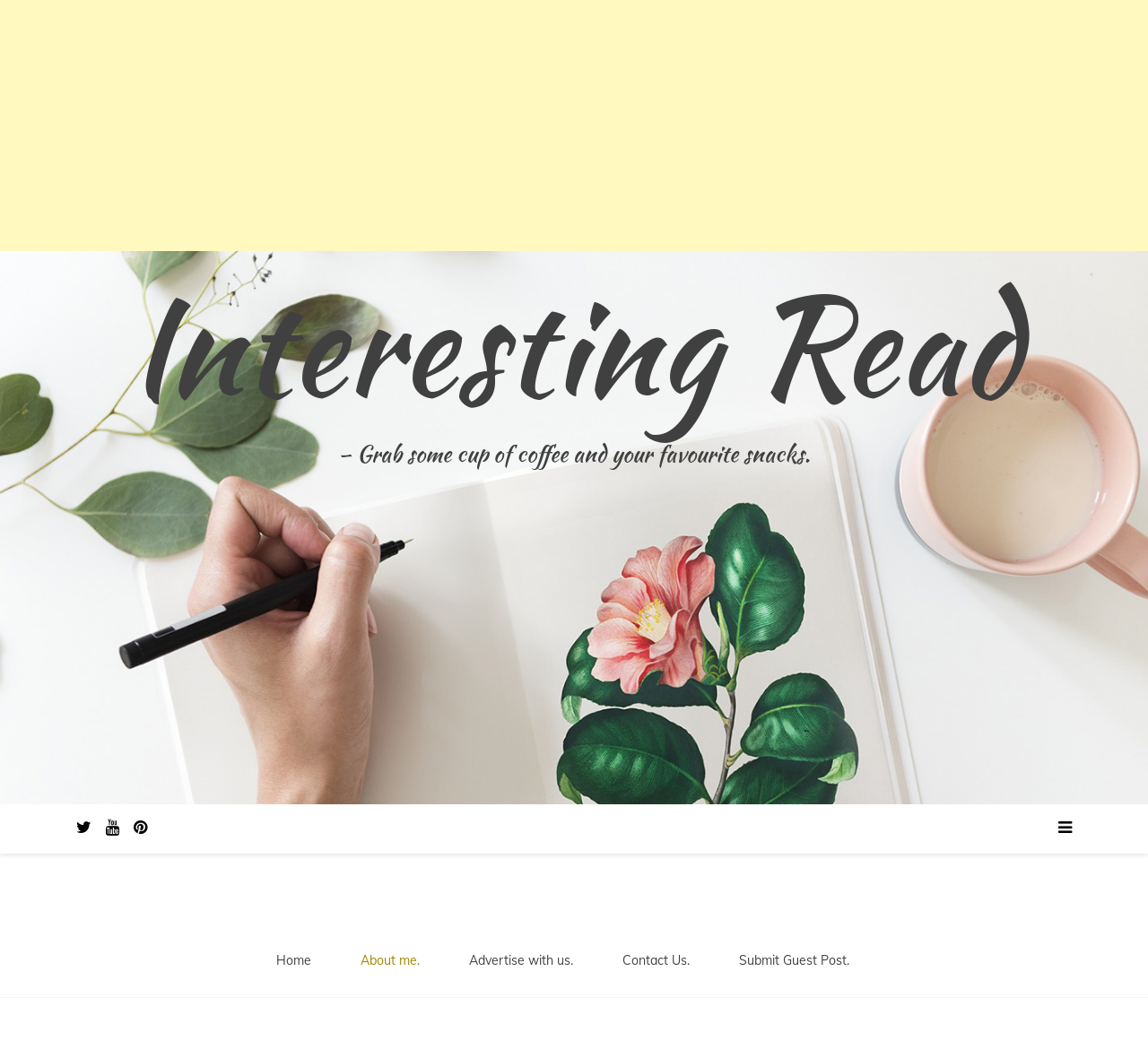Give a short answer to this question using one word or a phrase:
How can readers support the writer?

Buy a book or coffee